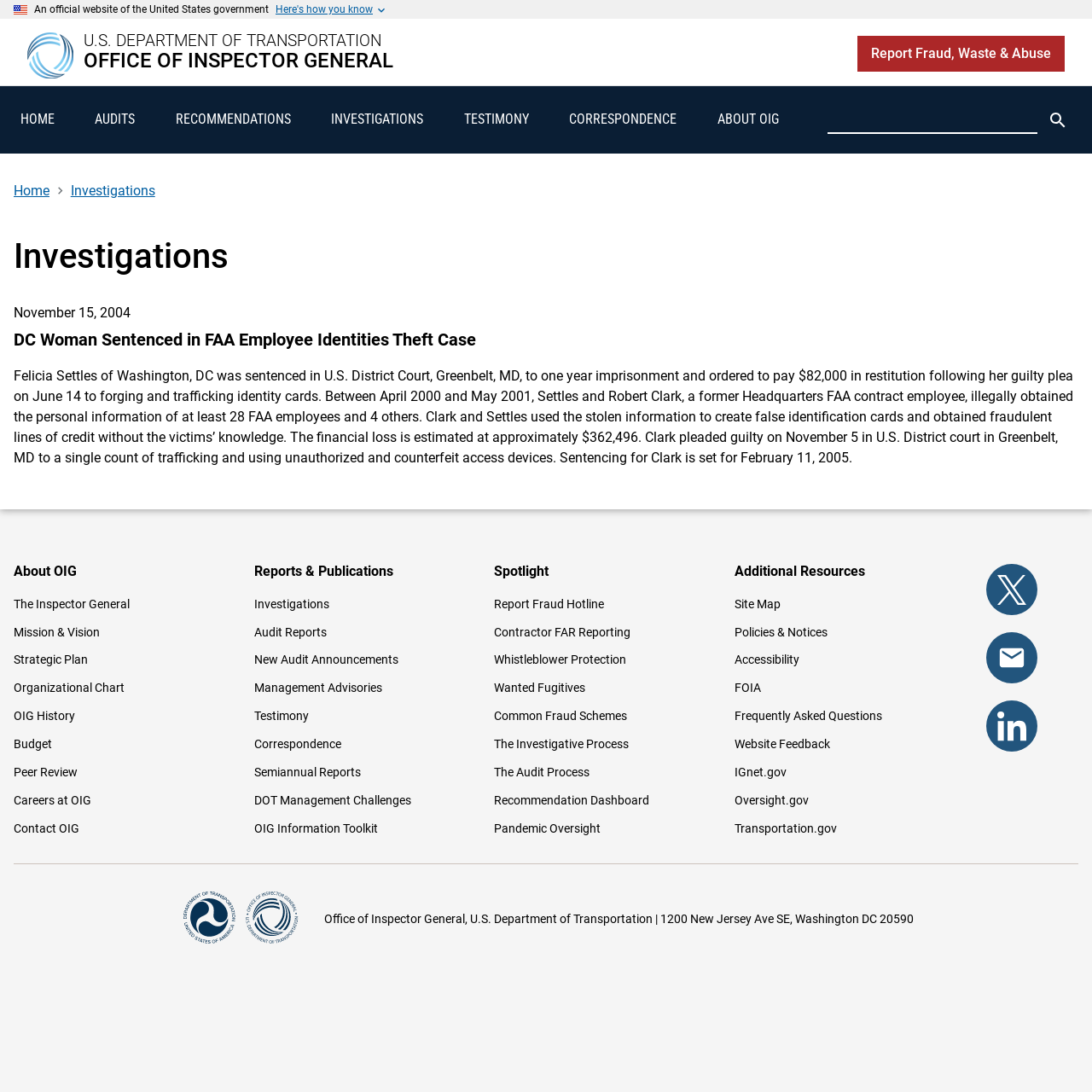What is the name of the office?
Please provide a single word or phrase as your answer based on the image.

OFFICE OF INSPECTOR GENERAL